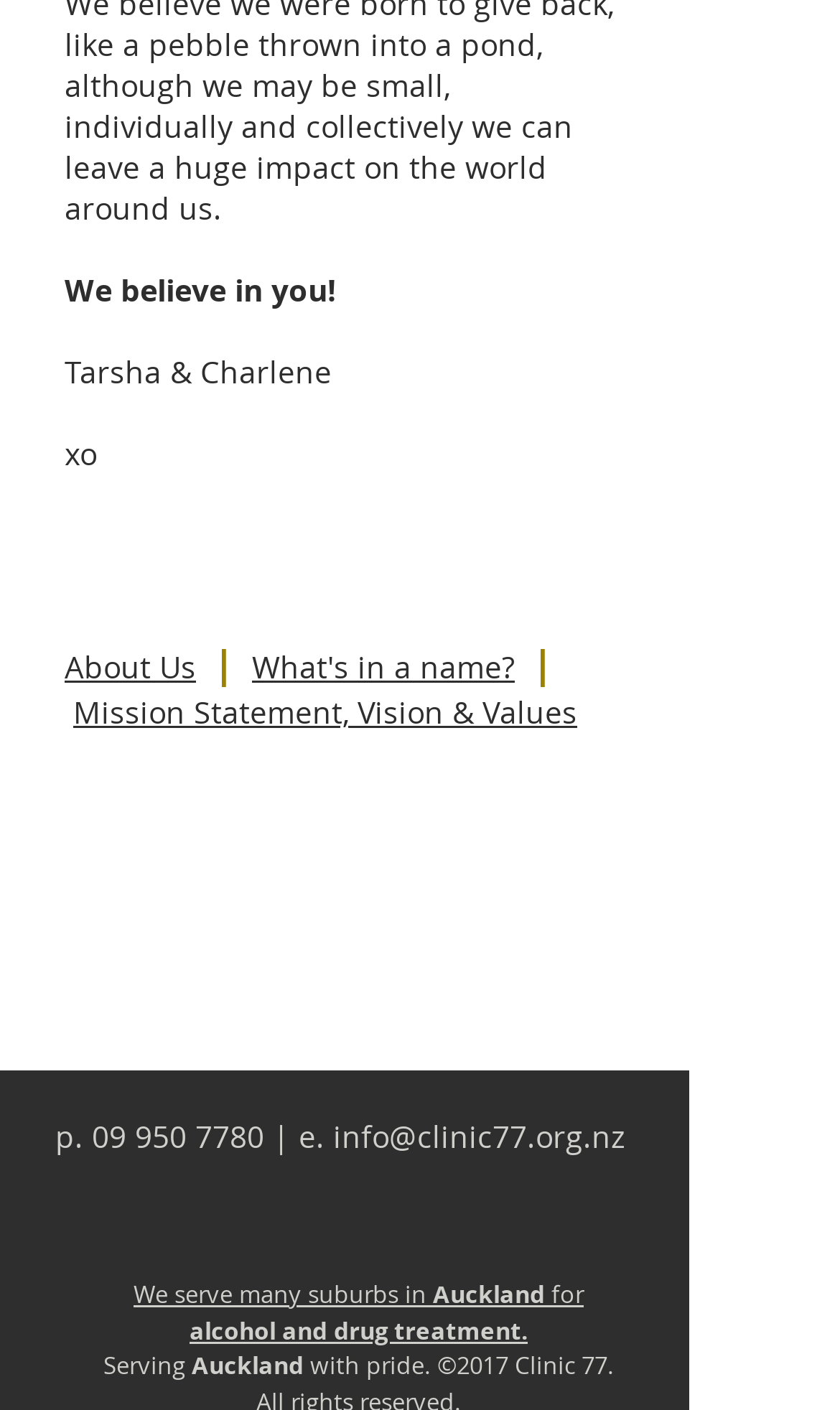Locate the bounding box for the described UI element: "ask@reminiapks.org". Ensure the coordinates are four float numbers between 0 and 1, formatted as [left, top, right, bottom].

None